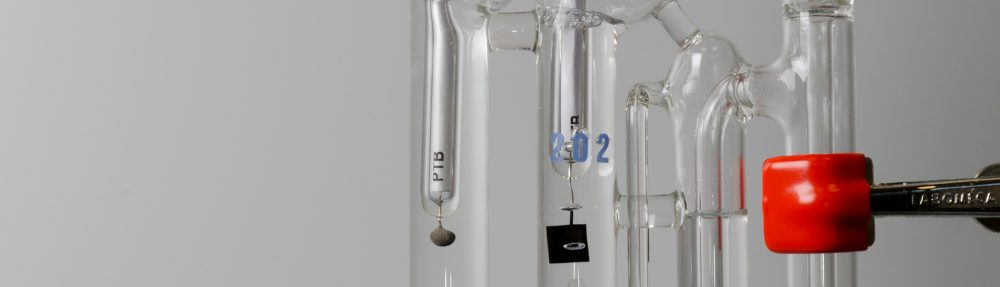What is the color of the object below one of the tubes?
Provide a one-word or short-phrase answer based on the image.

Black